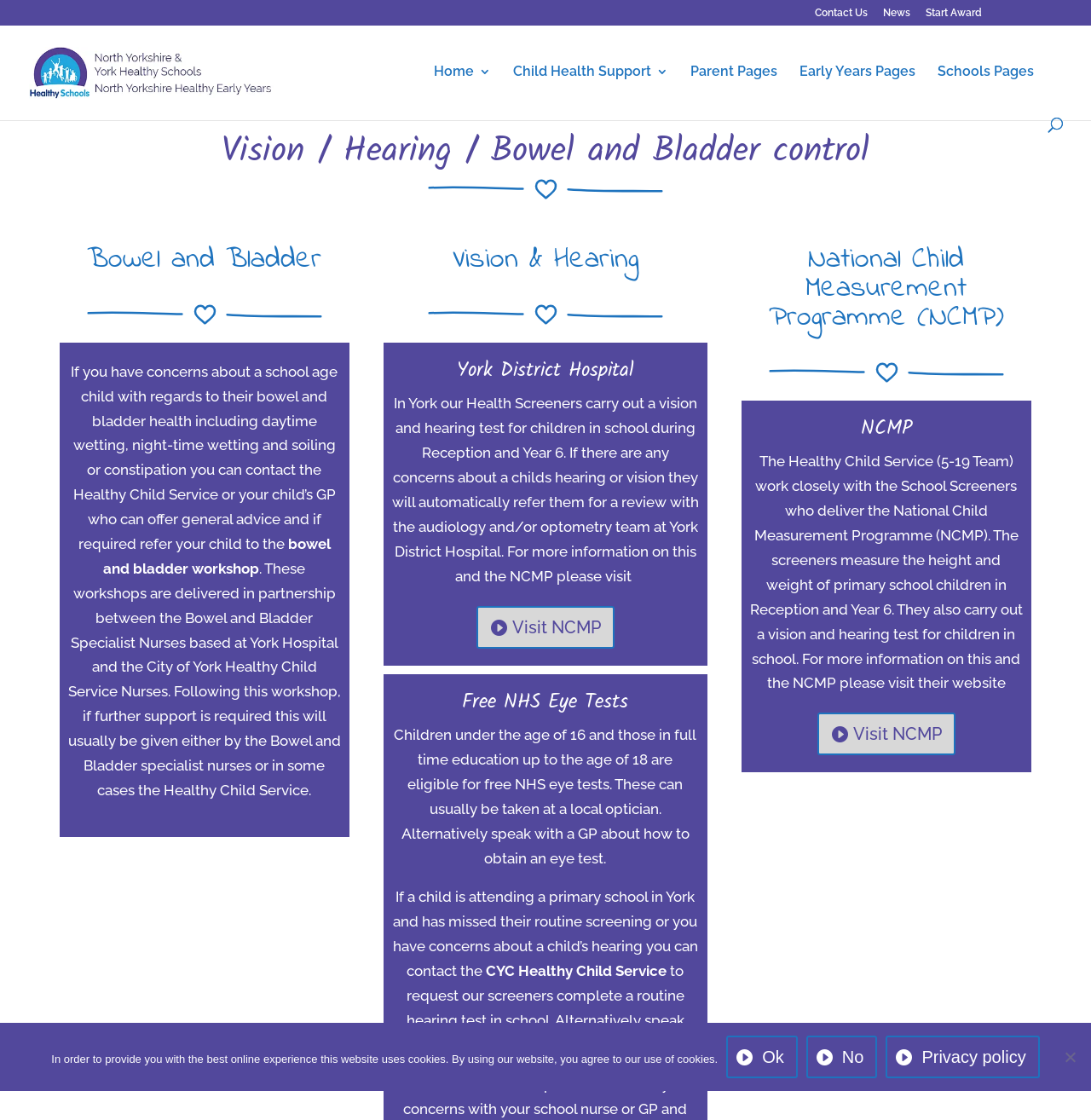Answer the question in one word or a short phrase:
What is the National Child Measurement Programme (NCMP)?

Measuring height and weight